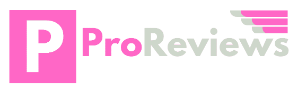What does the stylized letter 'P' signify?
Provide an in-depth answer to the question, covering all aspects.

The caption explains that the stylized and bold letter 'P' in the logo signals the brand's focus on professionalism and expertise in product reviews, conveying a sense of trust and authority.